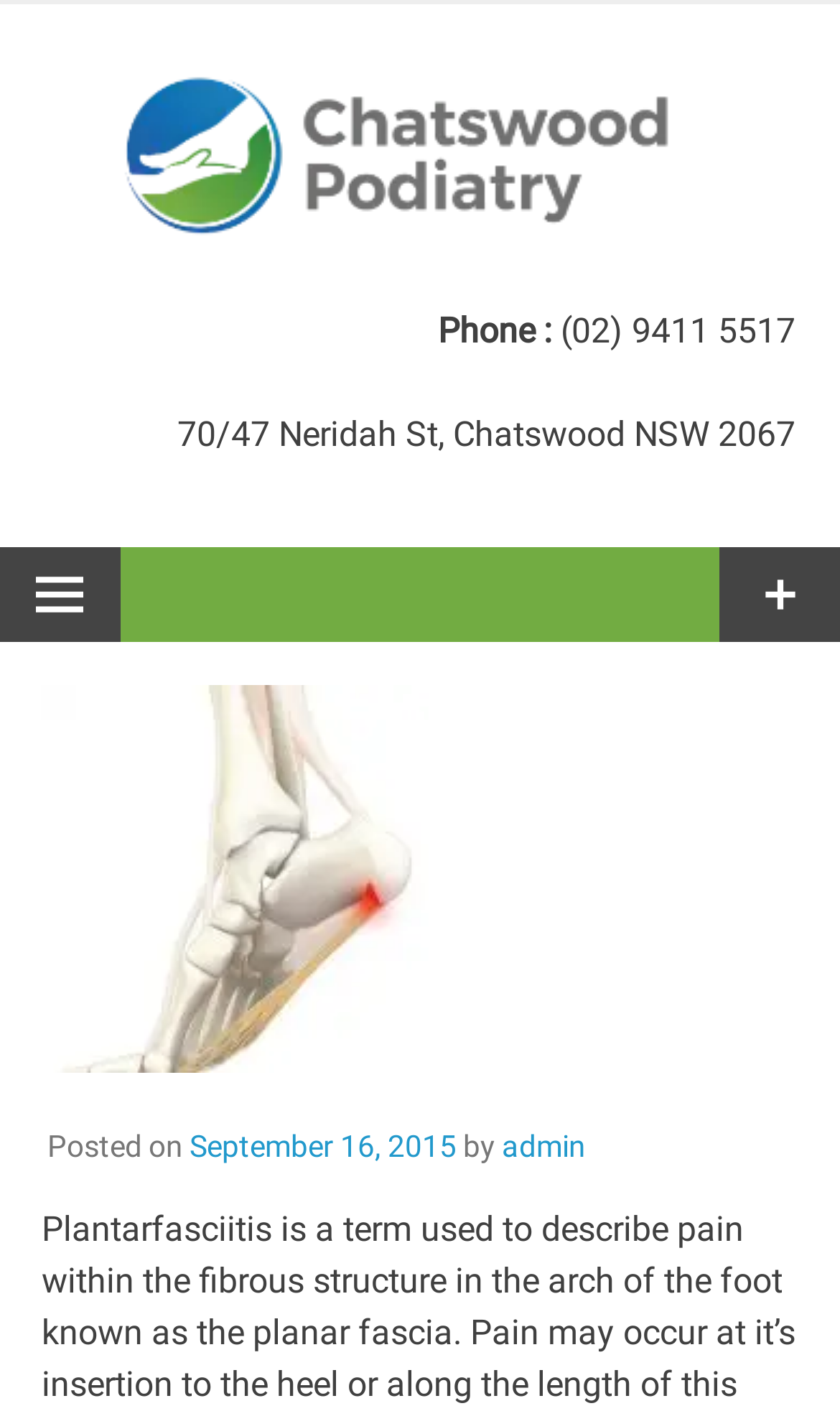Illustrate the webpage thoroughly, mentioning all important details.

The webpage is about Plantar Fasciitis, a term describing pain in the fibrous structure in the arch of the foot. At the top left, there is a logo of "Chatswood Podiatry" with a link to the website, accompanied by an image of the same name. 

Below the logo, there is a section with contact information, including a phone number "(02) 9411 5517" and an address "70/47 Neridah St, Chatswood NSW 2067". 

On the left side, there are two buttons, one with an icon "\uf419" and the other with an icon "\uf510", which are likely navigation buttons. 

The main content of the webpage is on the right side, with a header section that displays the posting date "September 16, 2015" and the author "admin".